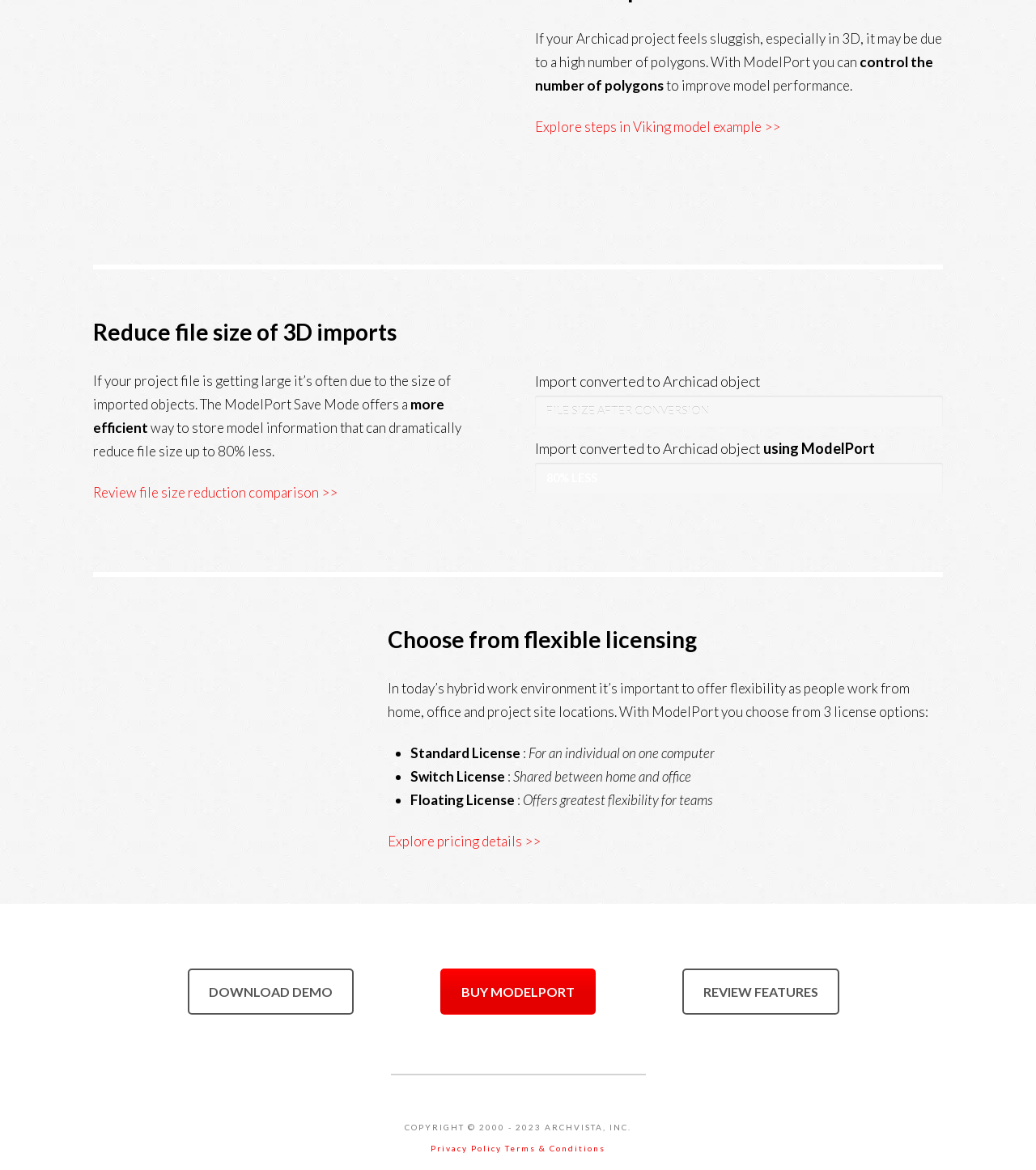What can be done to improve a sluggish Archicad project?
Using the information presented in the image, please offer a detailed response to the question.

The webpage suggests that a high number of polygons can make an Archicad project feel sluggish, and using ModelPort can help control the number of polygons to improve model performance.